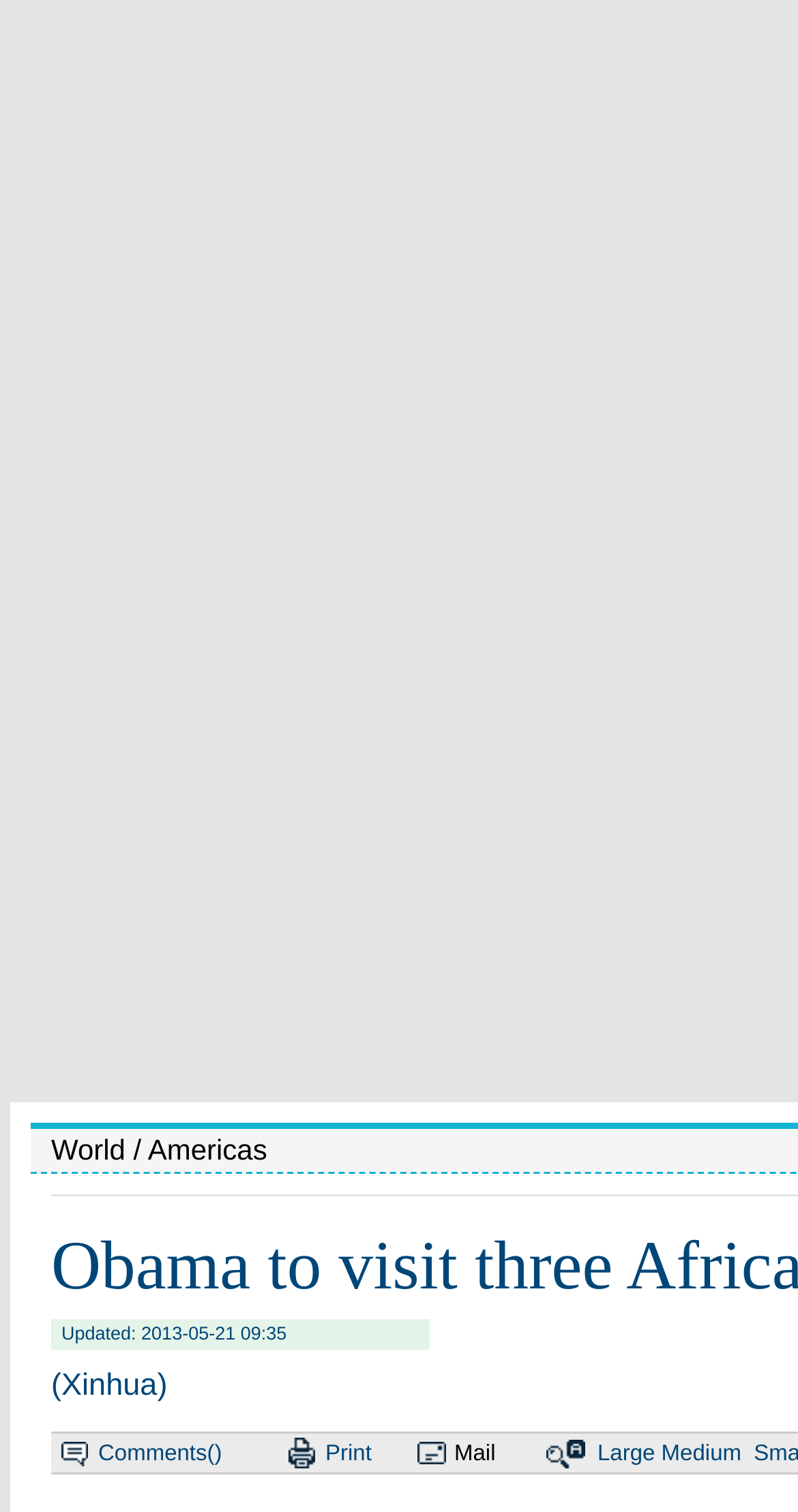From the details in the image, provide a thorough response to the question: When was the content last updated?

The webpage has a heading element 'Updated: 2013-05-21 09:35', which indicates the last update time of the content.